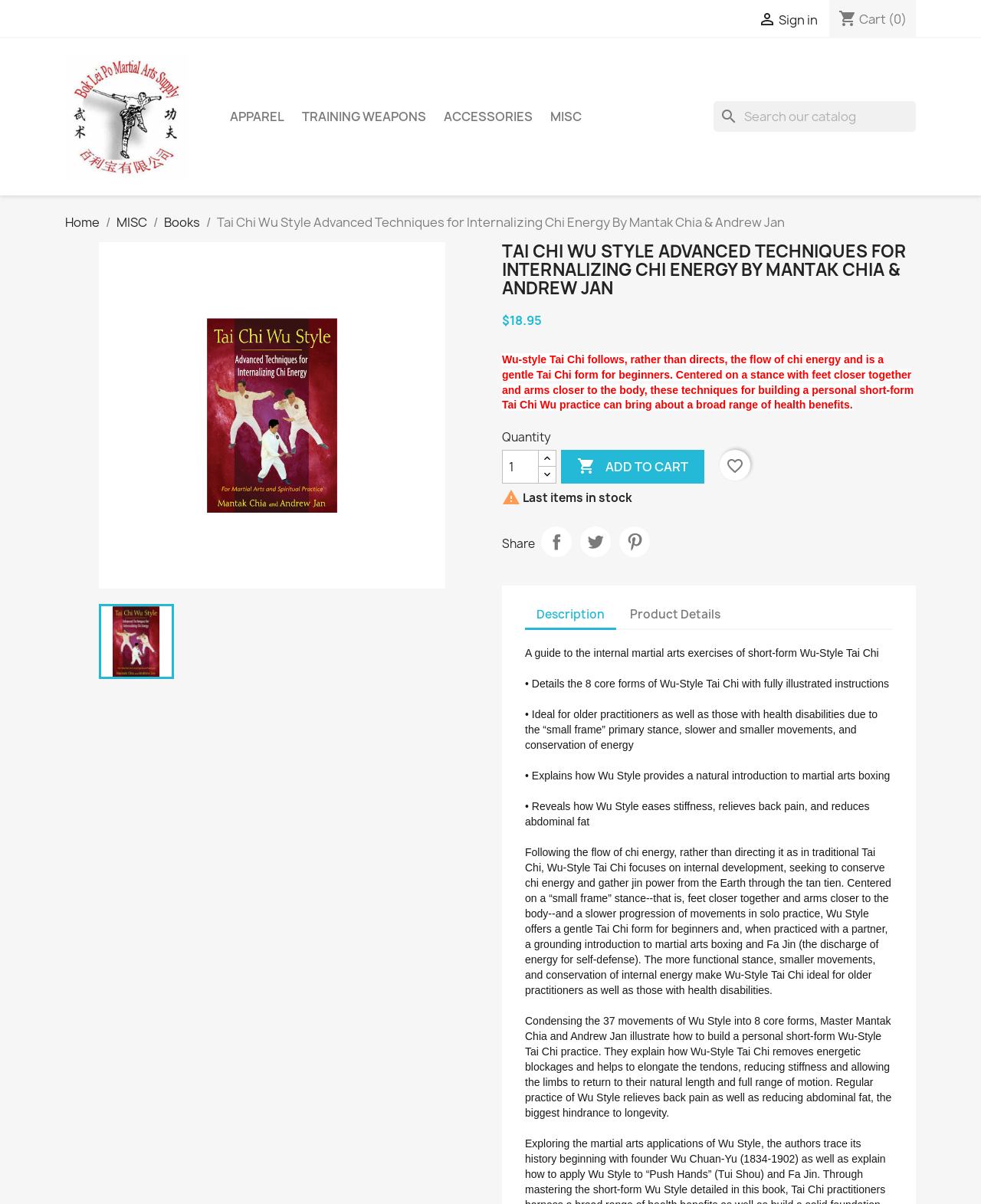Using the elements shown in the image, answer the question comprehensively: What is the price of the book?

The price of the book can be found in the product details section, where it is listed as '$18.95'.